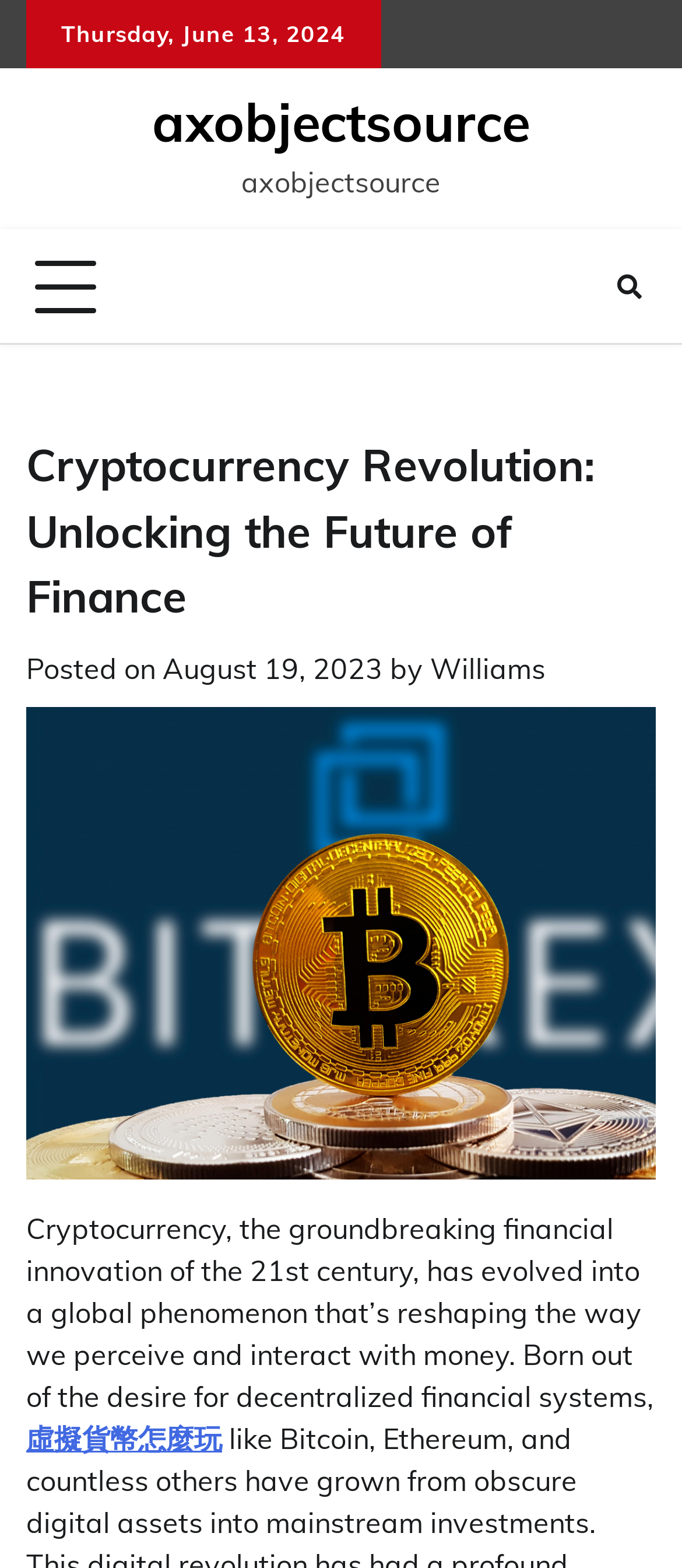Bounding box coordinates are specified in the format (top-left x, top-left y, bottom-right x, bottom-right y). All values are floating point numbers bounded between 0 and 1. Please provide the bounding box coordinate of the region this sentence describes: Williams

[0.631, 0.415, 0.8, 0.437]